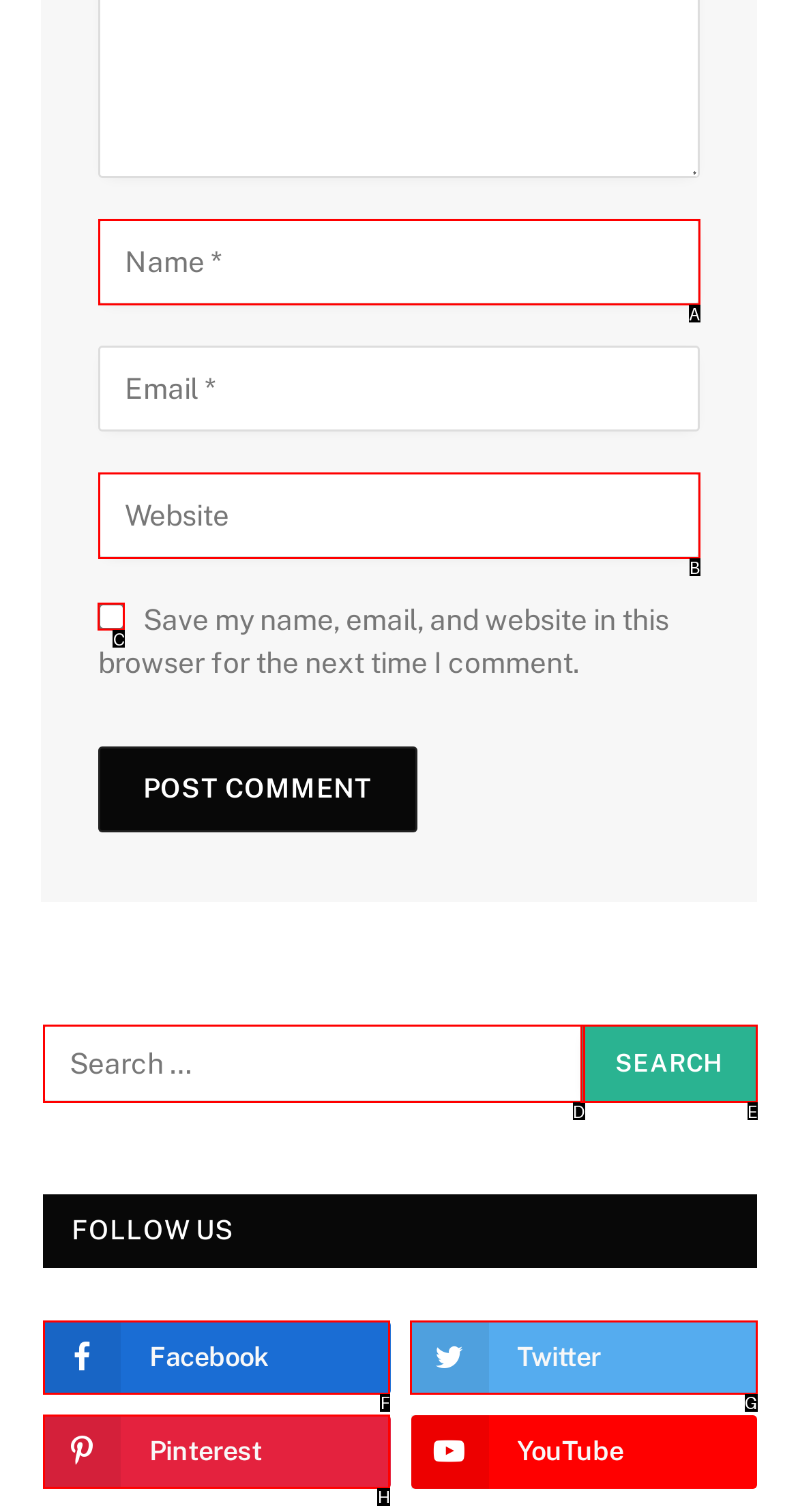Tell me which one HTML element I should click to complete the following instruction: Check the save comment option
Answer with the option's letter from the given choices directly.

C